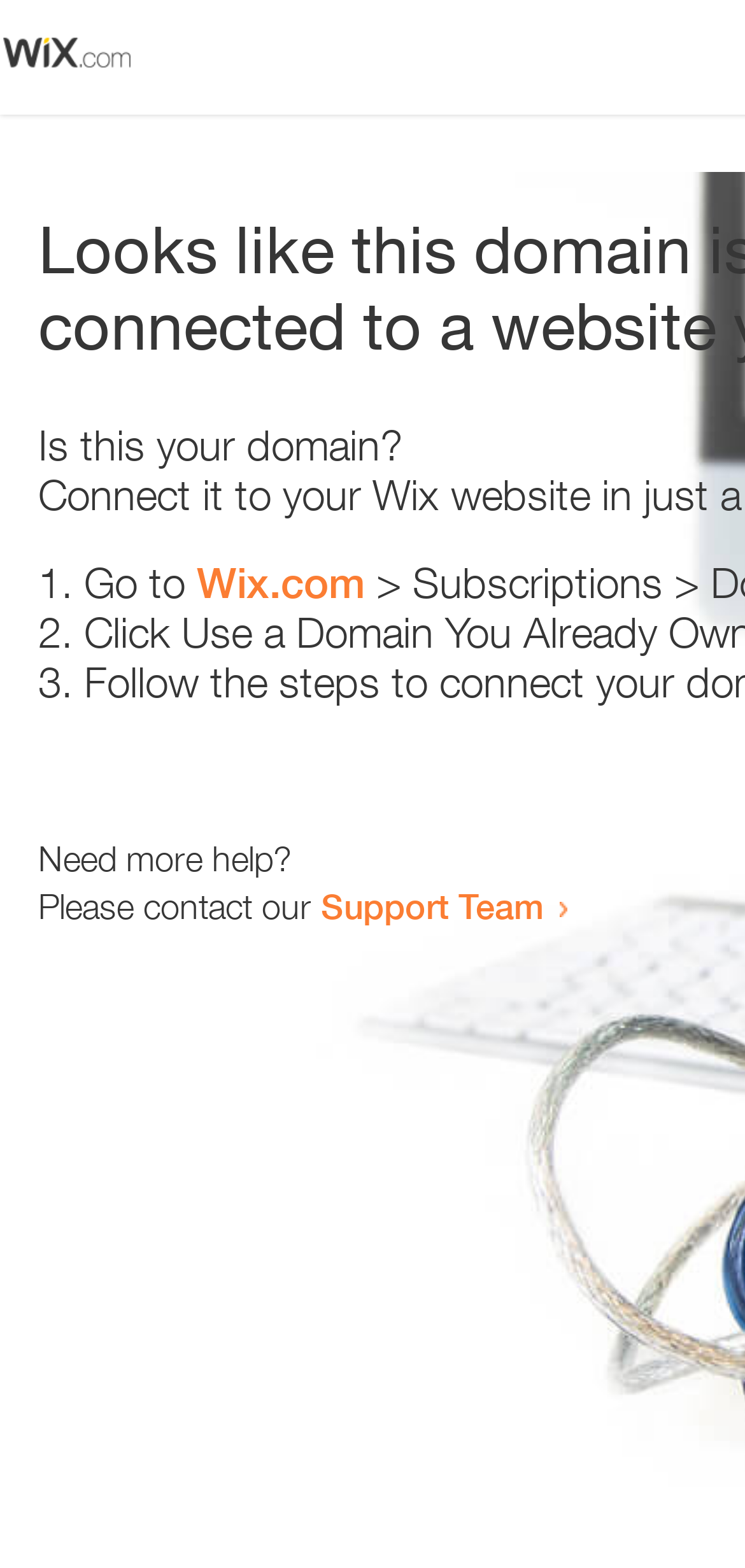What is the domain being referred to?
Provide a thorough and detailed answer to the question.

The webpage contains a link 'Wix.com' which suggests that the domain being referred to is Wix.com. This can be inferred from the context of the sentence 'Go to Wix.com'.